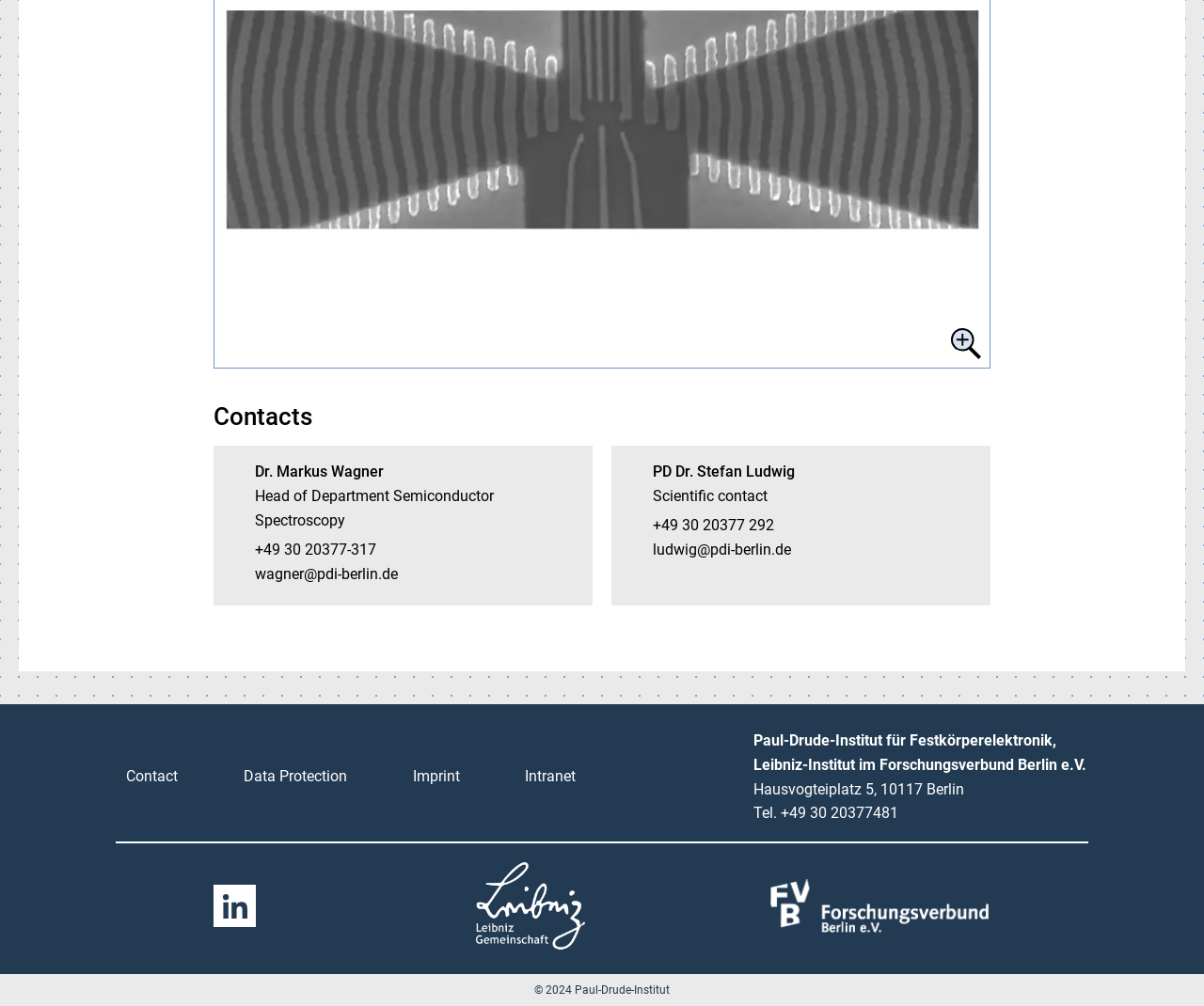Answer the following in one word or a short phrase: 
What is the phone number of the institute?

+49 30 20377481